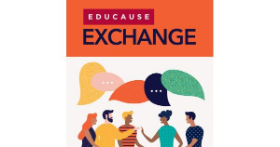Give a short answer using one word or phrase for the question:
What is above the students' heads?

Thought bubbles